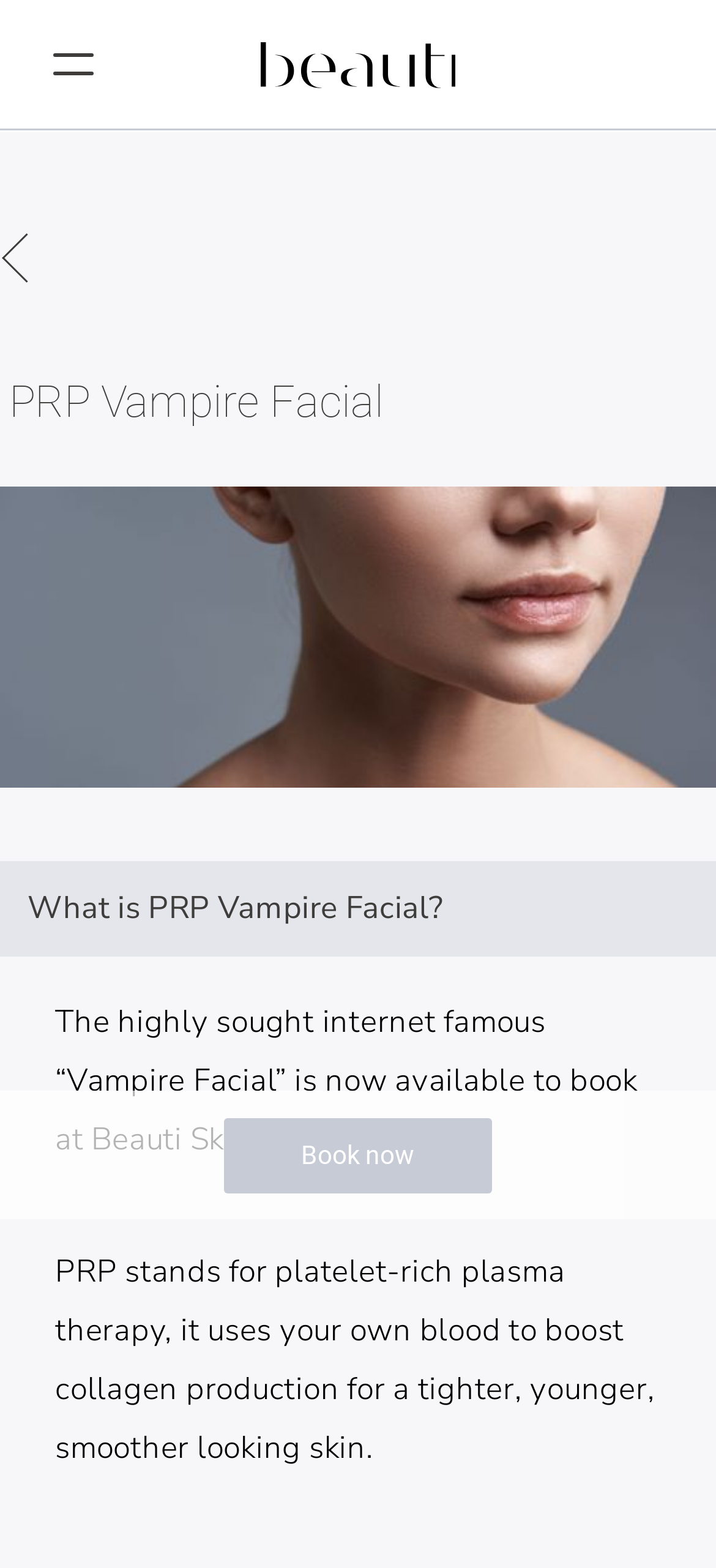Given the element description Book now, identify the bounding box coordinates for the UI element on the webpage screenshot. The format should be (top-left x, top-left y, bottom-right x, bottom-right y), with values between 0 and 1.

[0.313, 0.713, 0.687, 0.761]